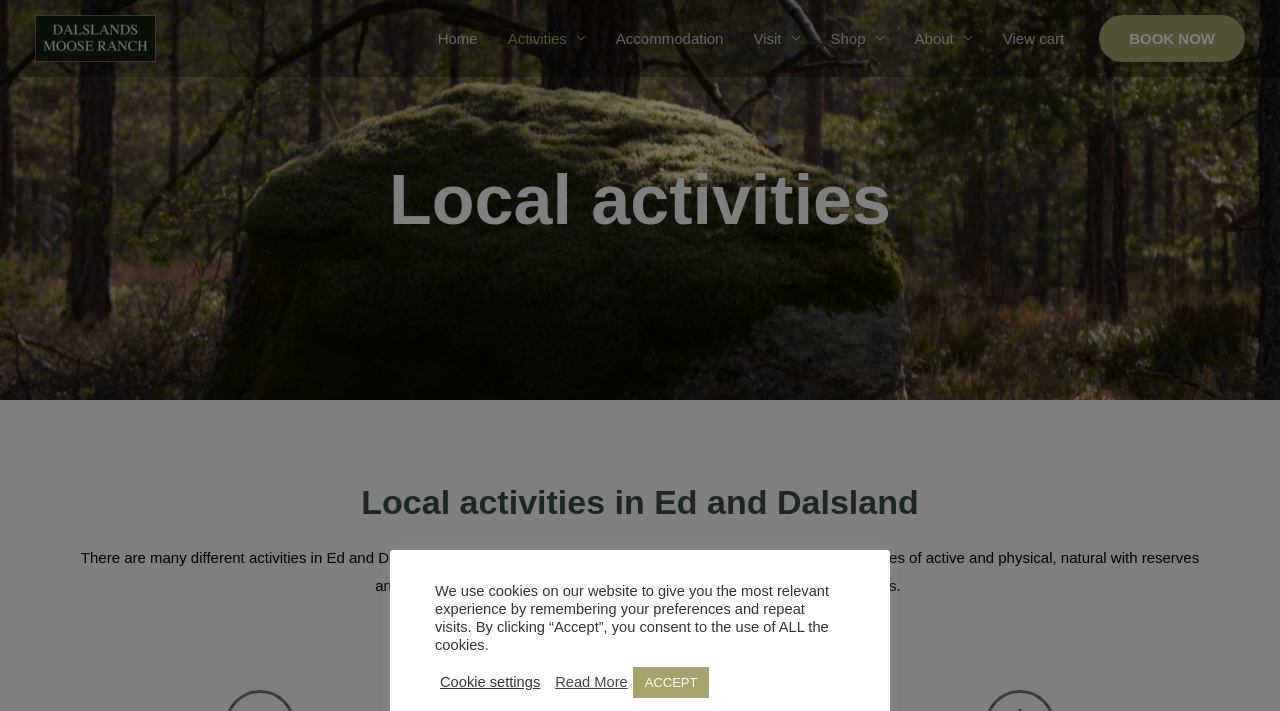Identify the bounding box coordinates of the clickable region to carry out the given instruction: "Read the post by 'Gumdrop'".

None